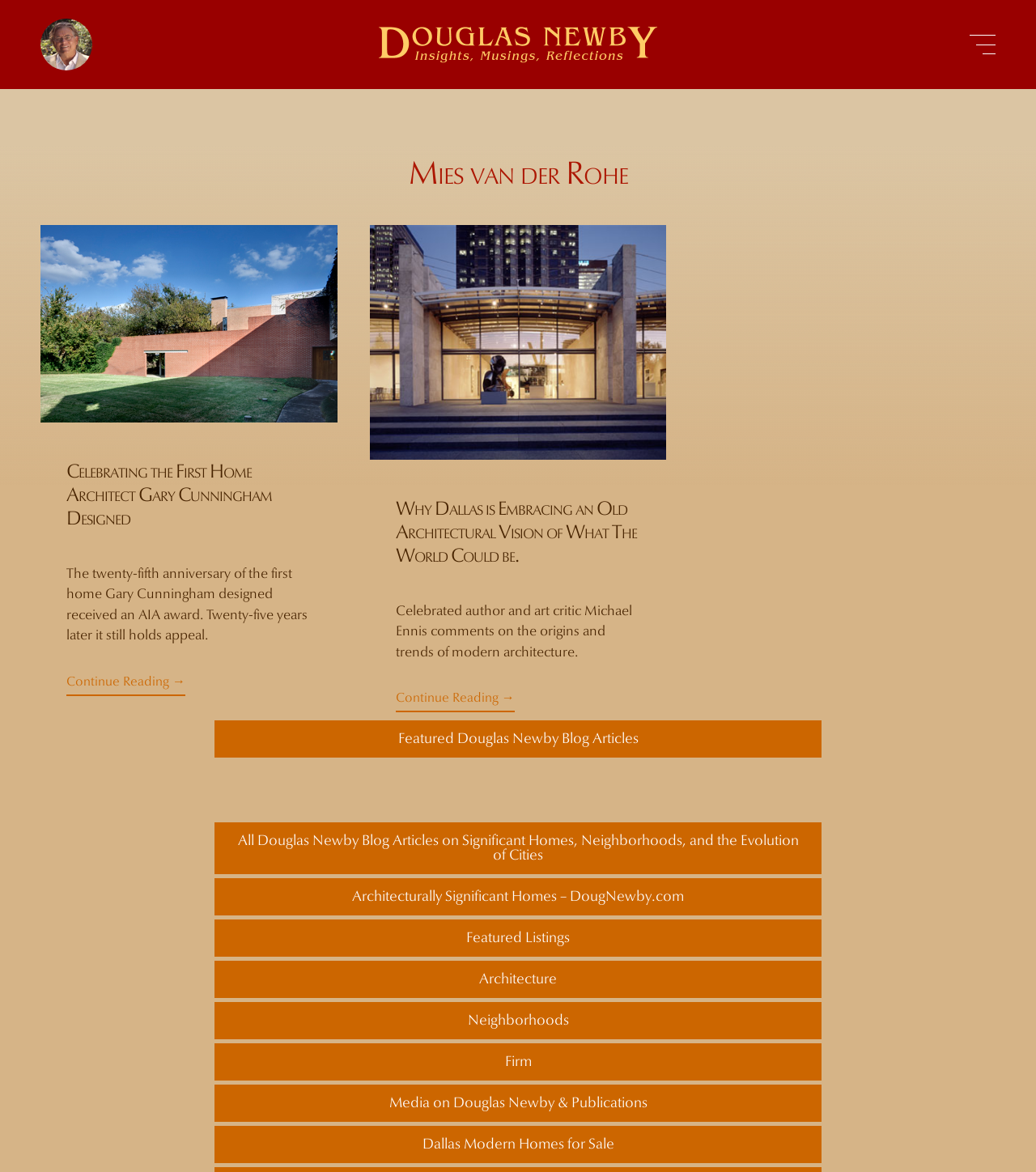Please find the bounding box coordinates of the element that needs to be clicked to perform the following instruction: "Click on the 'Douglas Newby' link at the top". The bounding box coordinates should be four float numbers between 0 and 1, represented as [left, top, right, bottom].

[0.366, 0.0, 0.634, 0.076]